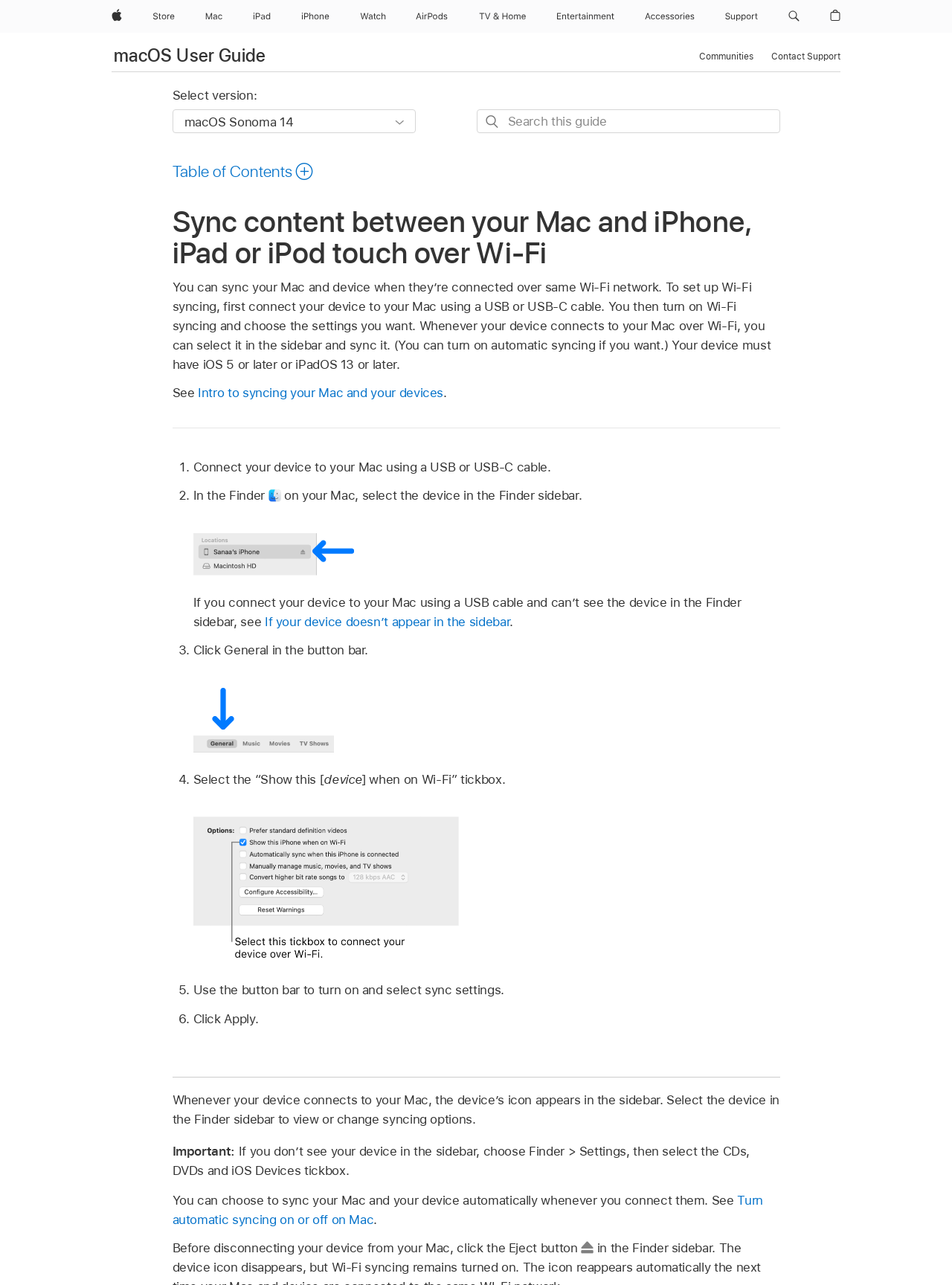Highlight the bounding box coordinates of the element that should be clicked to carry out the following instruction: "Click on the 'Diploma in Education' link". The coordinates must be given as four float numbers ranging from 0 to 1, i.e., [left, top, right, bottom].

None